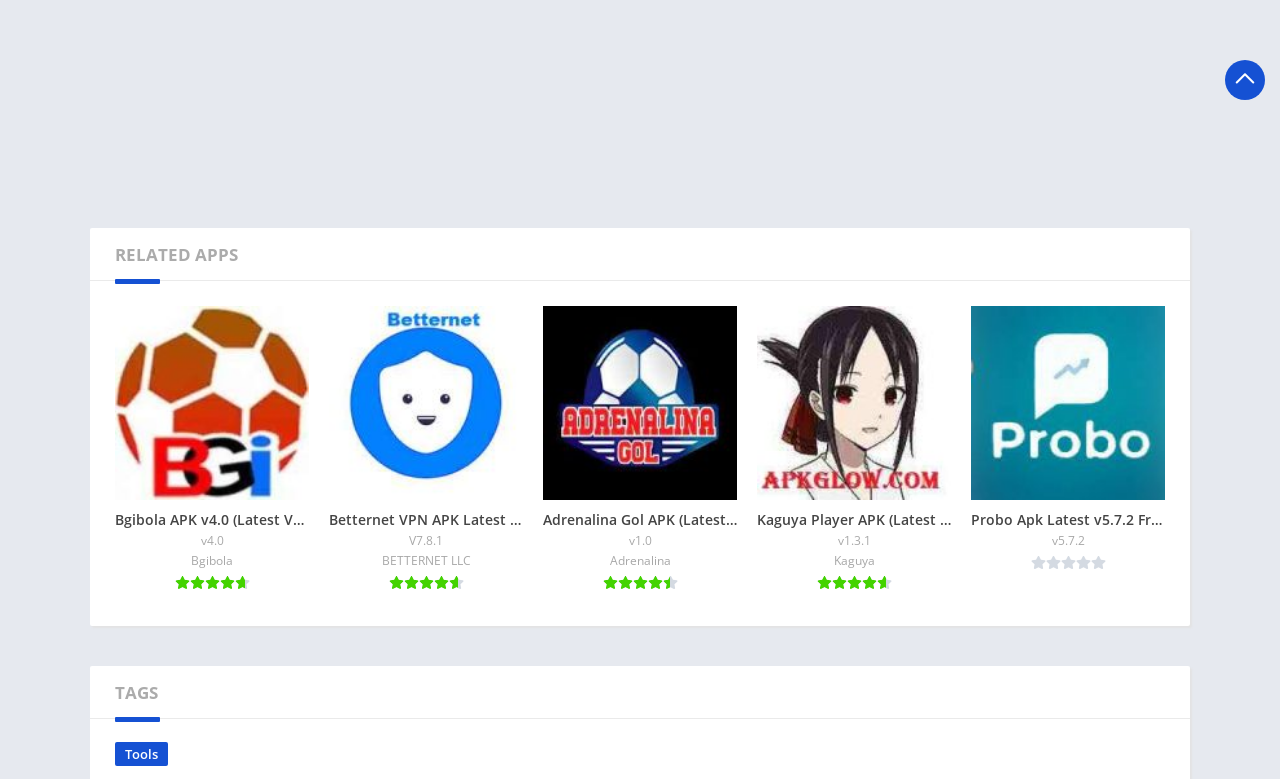Please answer the following question as detailed as possible based on the image: 
What is KGO Multi Space?

Based on the heading 'What is KGO Multi Space?' and the subsequent text, it is clear that KGO Multi Space is an Android software that allows users to open and manage multiple accounts simultaneously.